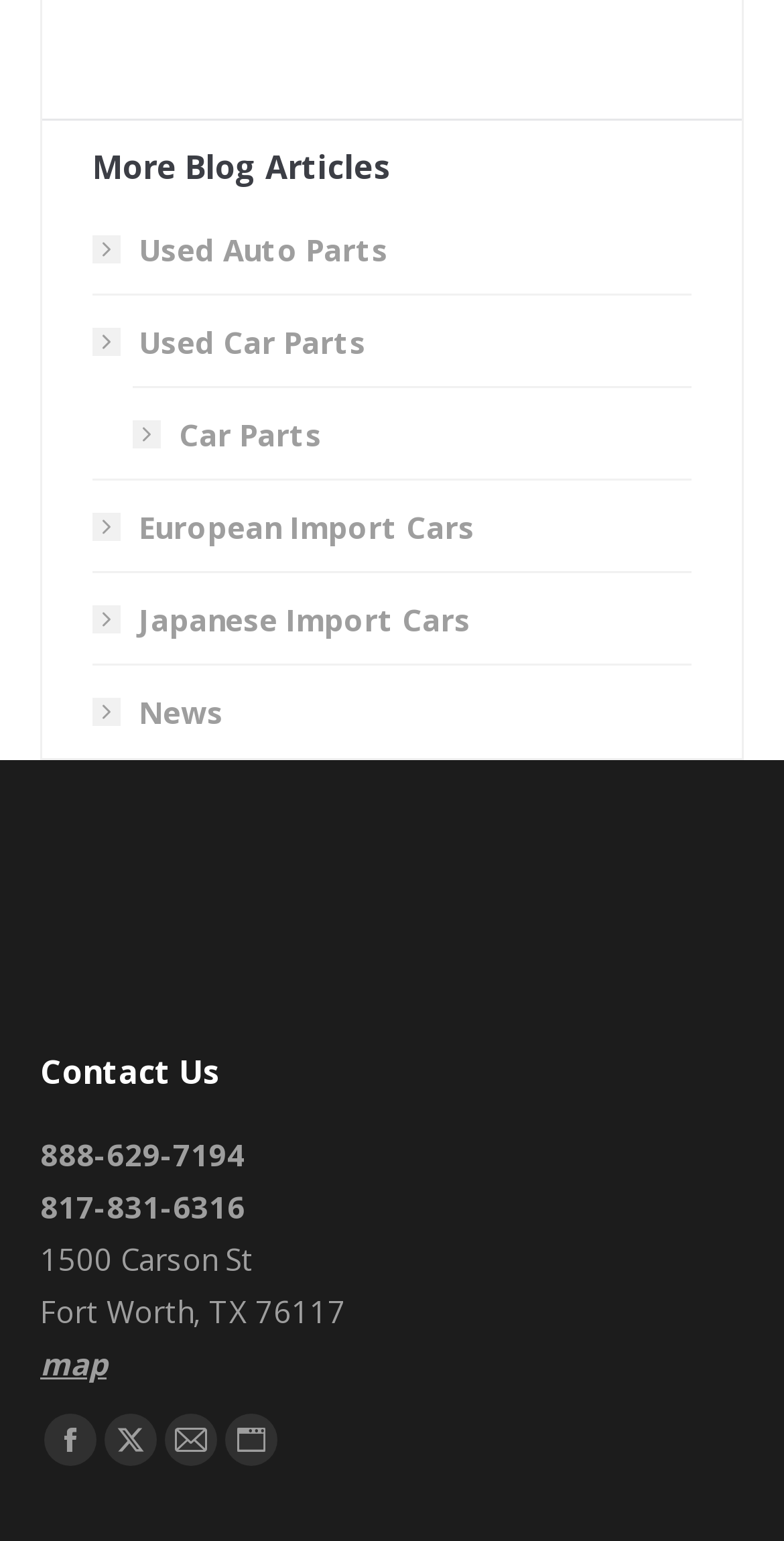Identify the bounding box coordinates of the clickable region to carry out the given instruction: "view map".

[0.051, 0.872, 0.136, 0.898]